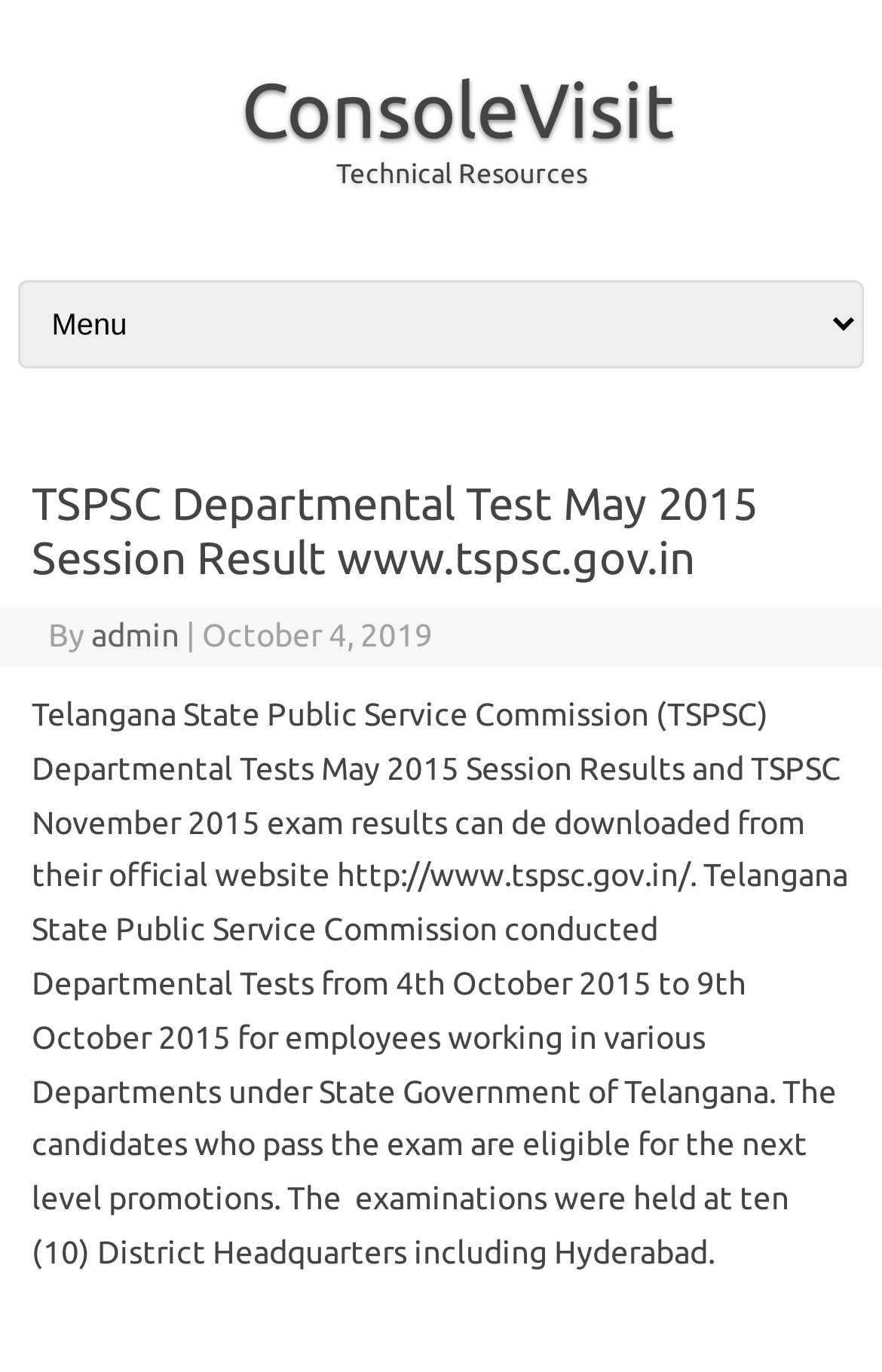From the image, can you give a detailed response to the question below:
What is the official website of TSPSC?

The static text mentions that 'TSPSC Departmental Tests May 2015 Session Results and TSPSC November 2015 exam results can de downloaded from their official website http://www.tspsc.gov.in/.' This provides the official website of TSPSC.